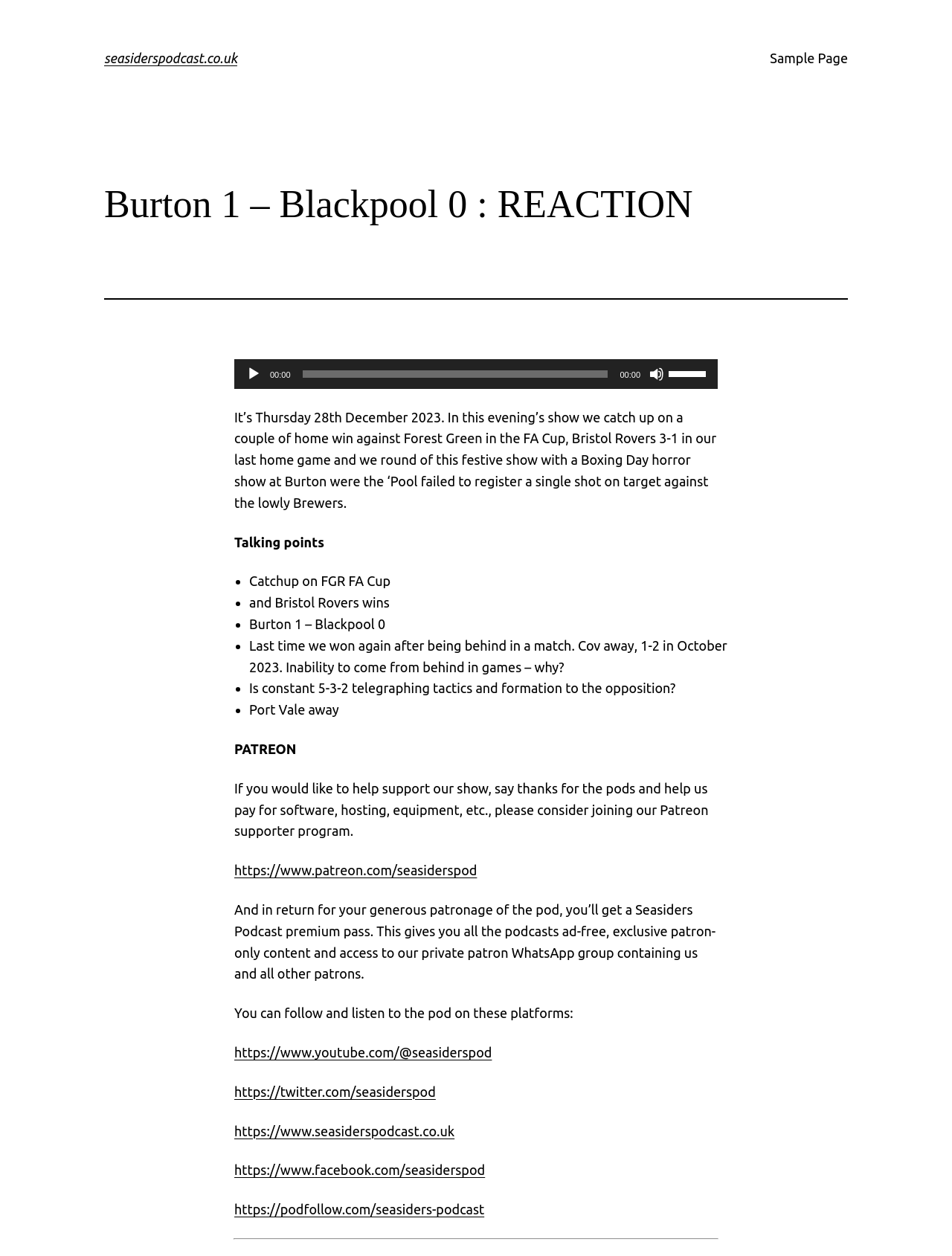What is the format of the audio player?
Please respond to the question with as much detail as possible.

I determined the answer by examining the audio player element on the webpage, which contains a time slider and a volume slider, indicating that the format of the audio player is a combination of these two controls.